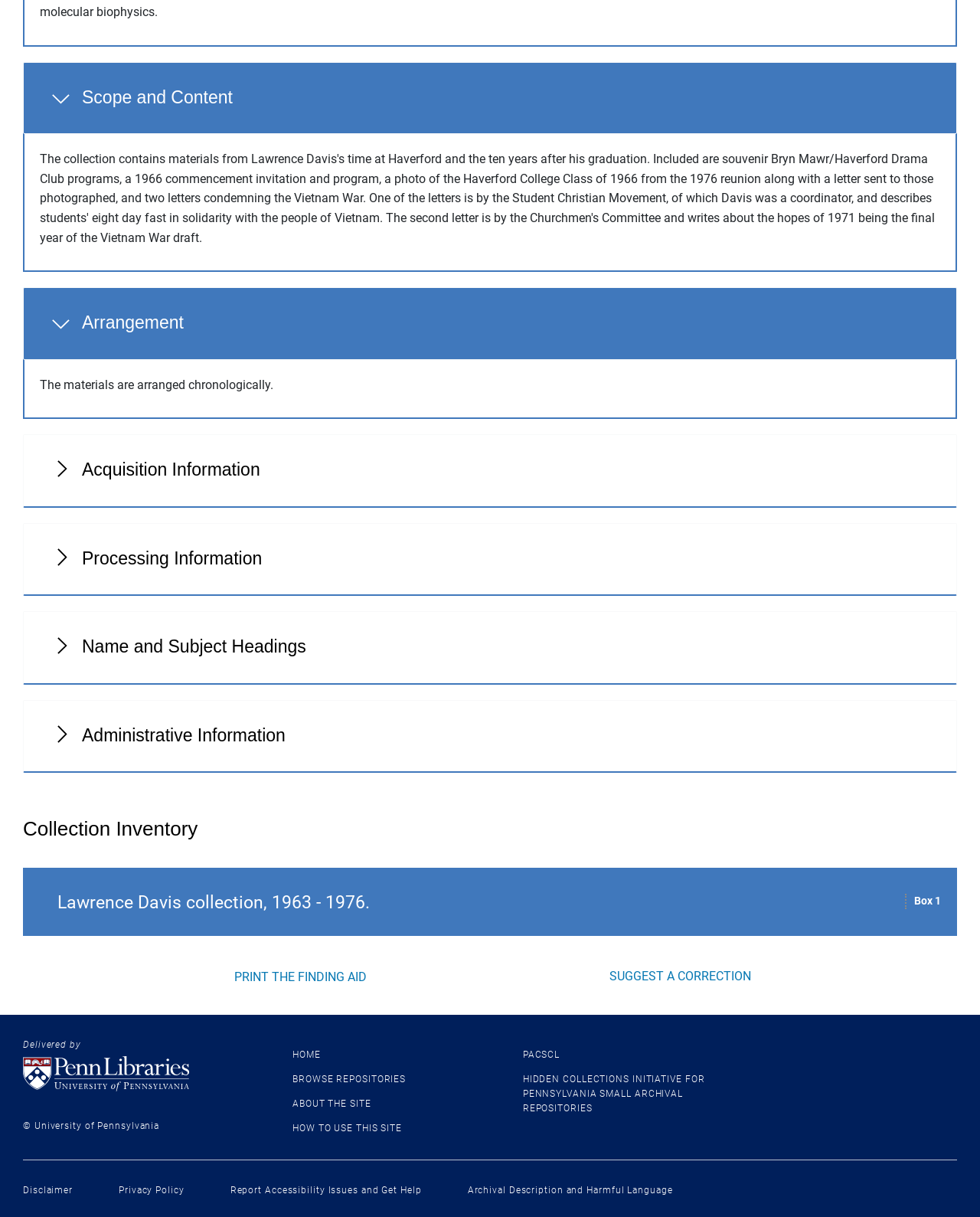Find and provide the bounding box coordinates for the UI element described here: "Print the finding aid". The coordinates should be given as four float numbers between 0 and 1: [left, top, right, bottom].

[0.234, 0.794, 0.379, 0.812]